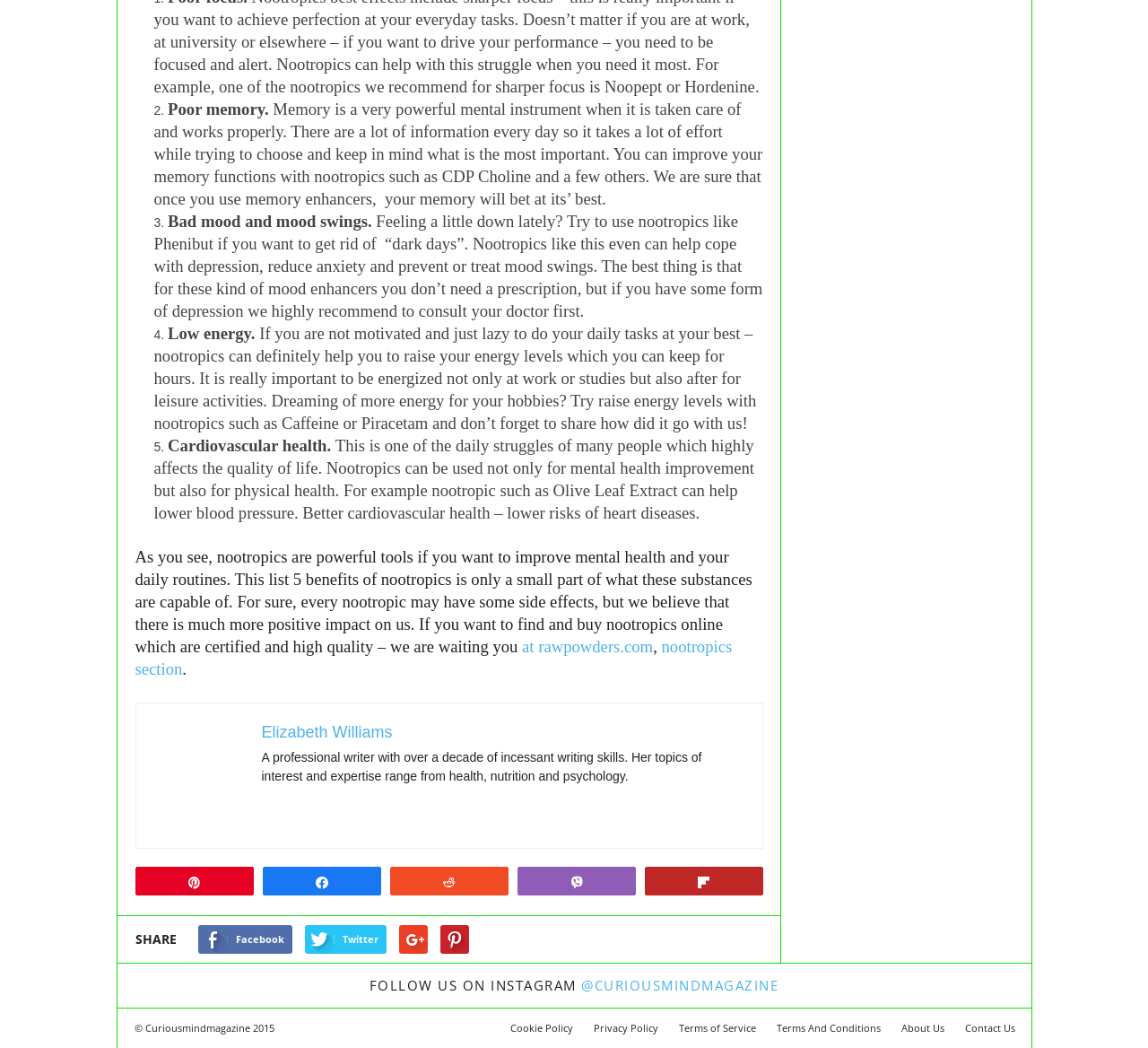Respond to the question below with a single word or phrase:
What can be shared using the links at the bottom of the webpage?

The article